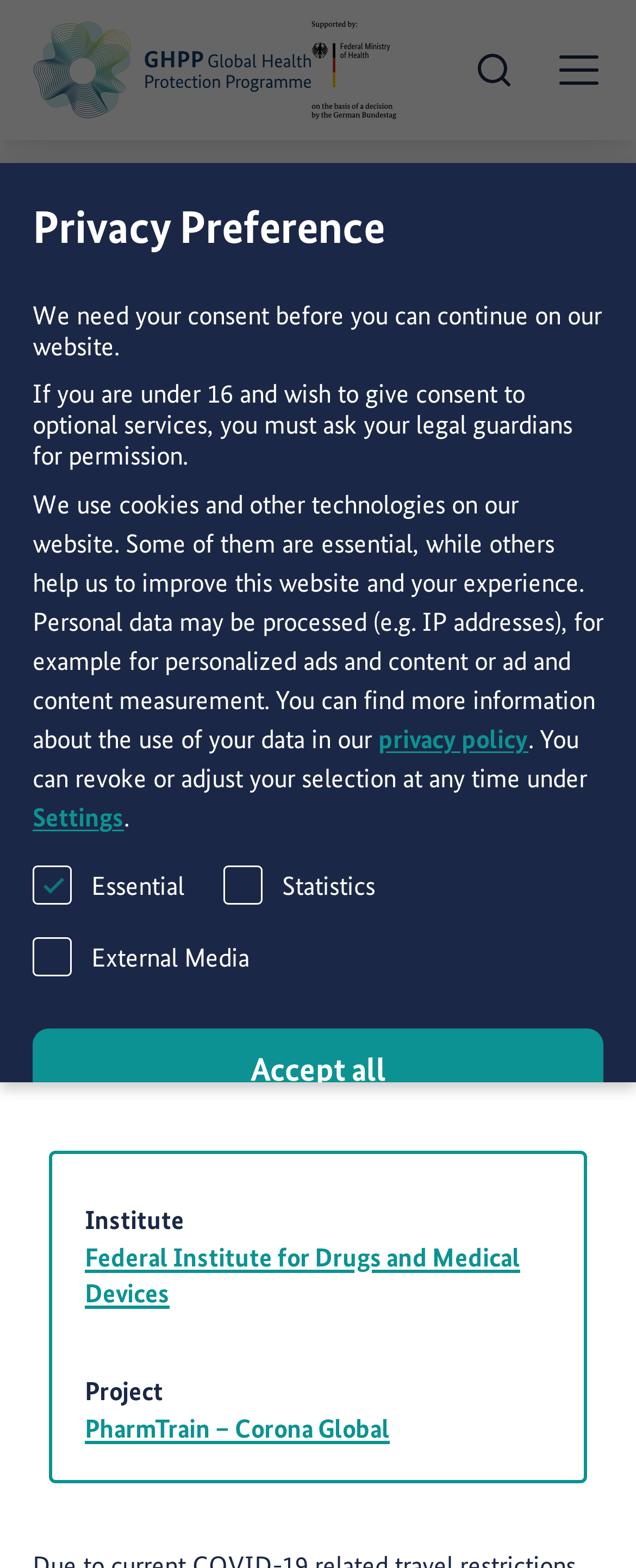Please reply to the following question using a single word or phrase: 
What is the name of the institute mentioned in the article?

Federal Institute for Drugs and Medical Devices